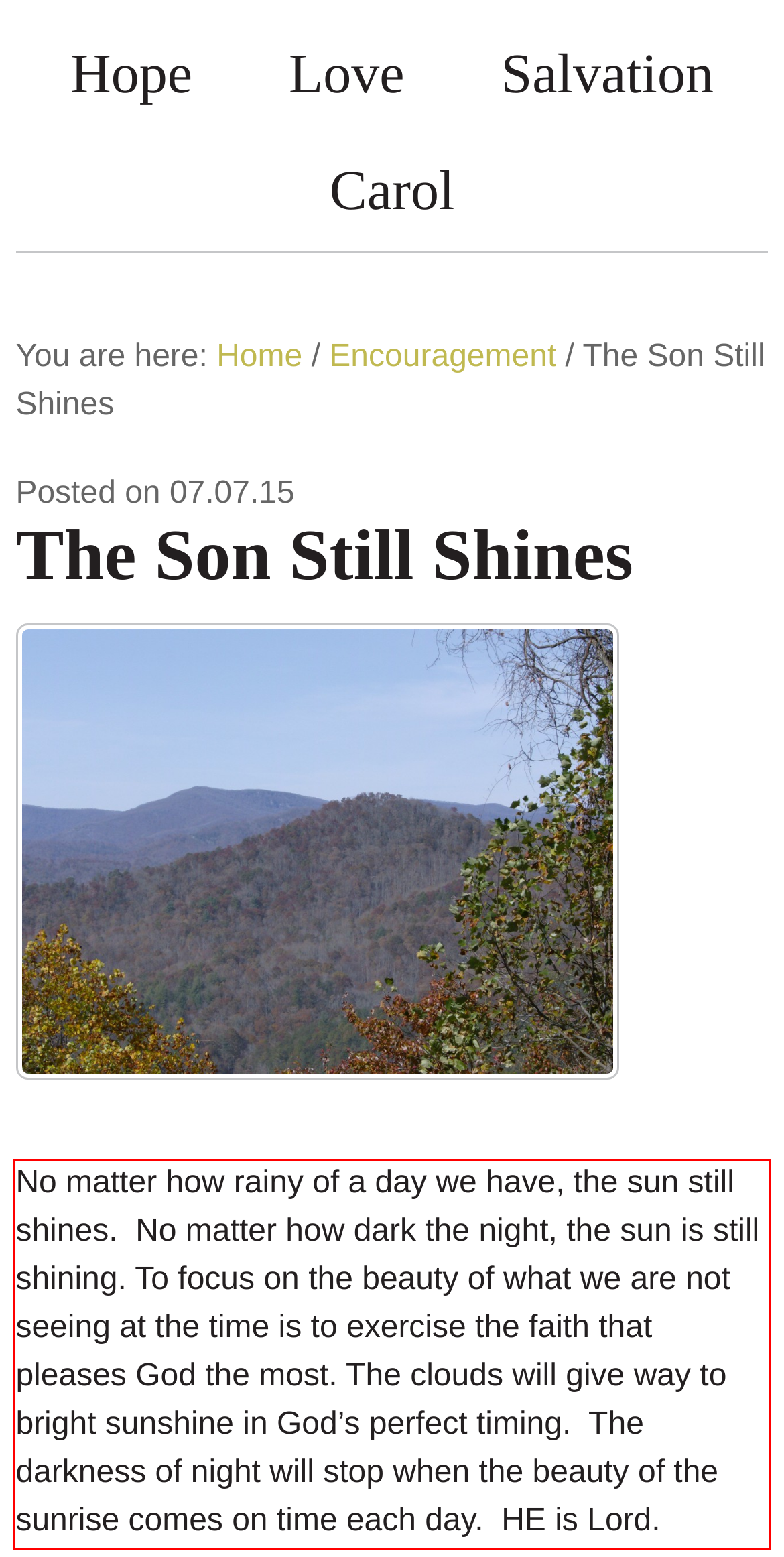Identify and extract the text within the red rectangle in the screenshot of the webpage.

No matter how rainy of a day we have, the sun still shines. No matter how dark the night, the sun is still shining. To focus on the beauty of what we are not seeing at the time is to exercise the faith that pleases God the most. The clouds will give way to bright sunshine in God’s perfect timing. The darkness of night will stop when the beauty of the sunrise comes on time each day. HE is Lord.